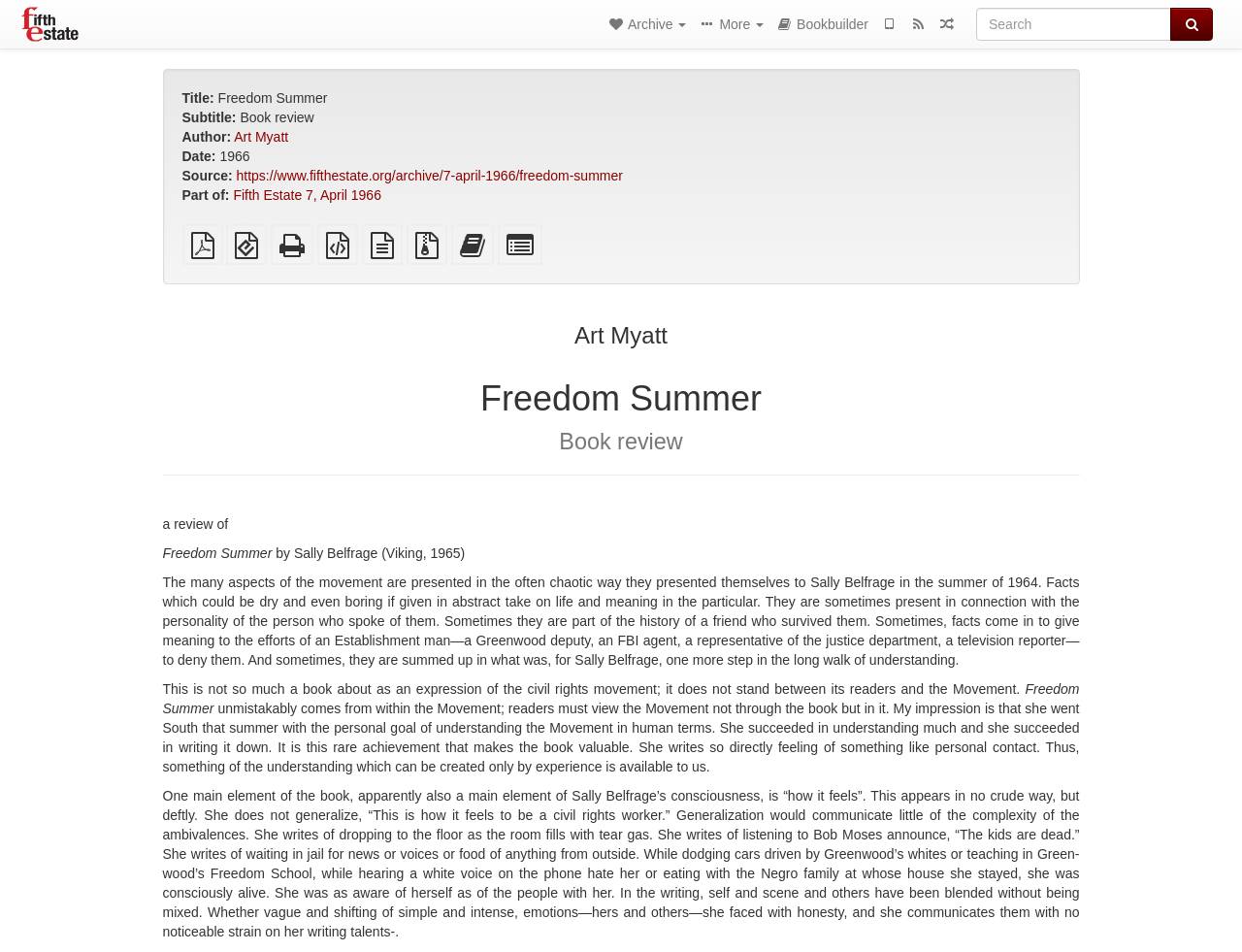Using the description "Random", predict the bounding box of the relevant HTML element.

[0.751, 0.0, 0.774, 0.051]